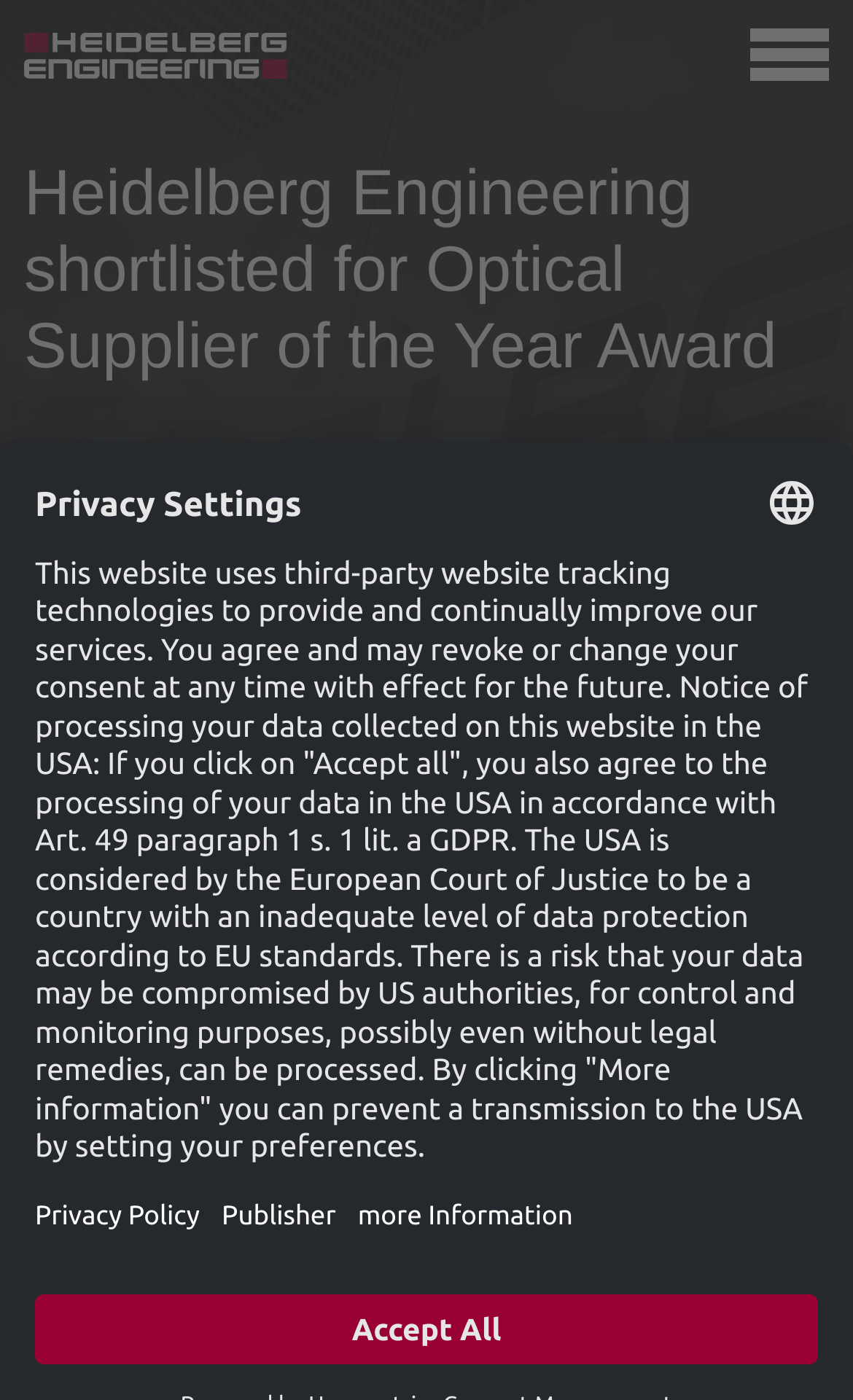Using details from the image, please answer the following question comprehensively:
How many links are there in the main content area?

I found the number of links in the main content area by looking at the link elements on the webpage, which are located below the heading 'Heidelberg Engineering shortlisted for Optical Supplier of the Year Award'. There are two link elements, one with no text and another with no text, which indicates that there are two links in the main content area.